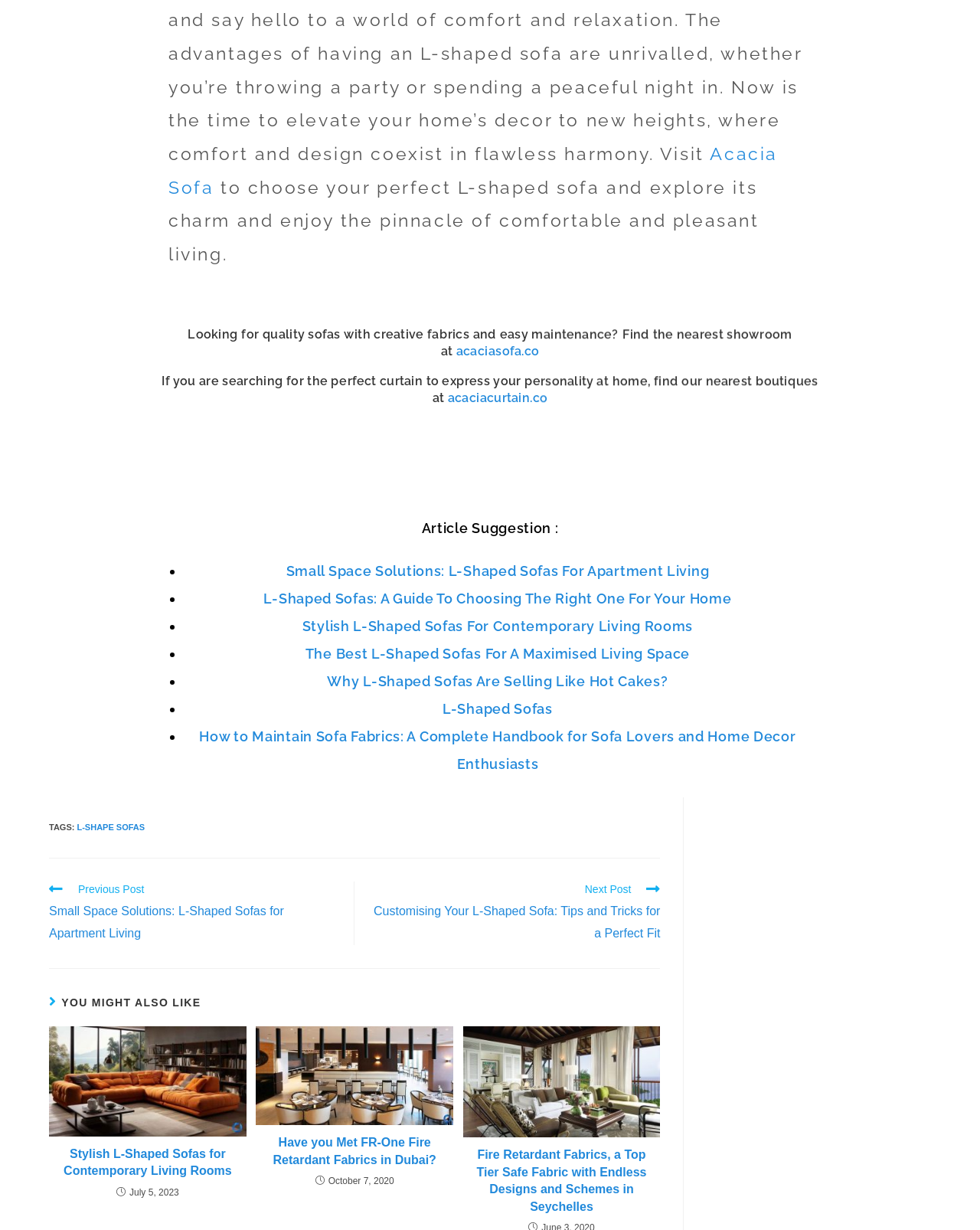What is the topic of the article 'Stylish L-Shaped Sofas for Contemporary Living Rooms'?
Answer the question with a single word or phrase derived from the image.

L-Shaped Sofas